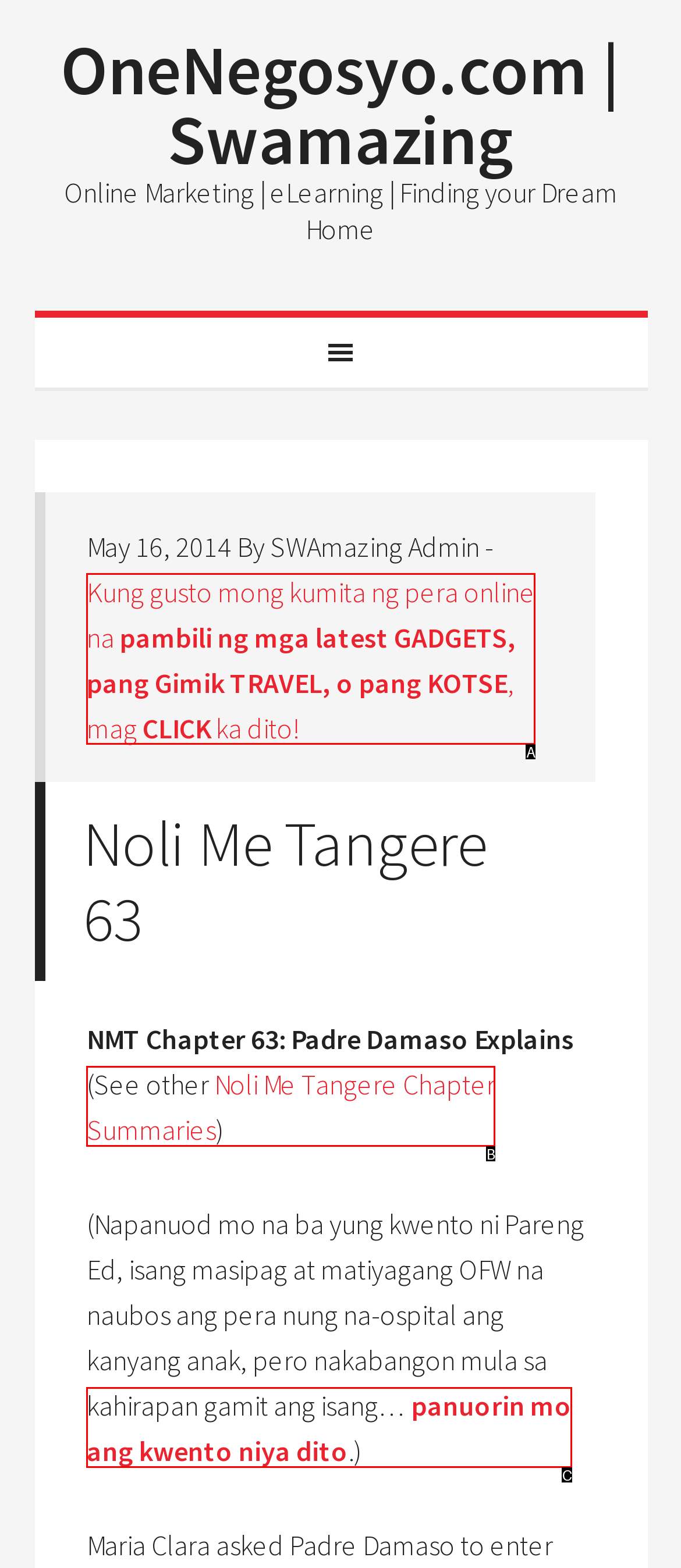Which option best describes: Noli Me Tangere Chapter Summaries
Respond with the letter of the appropriate choice.

B